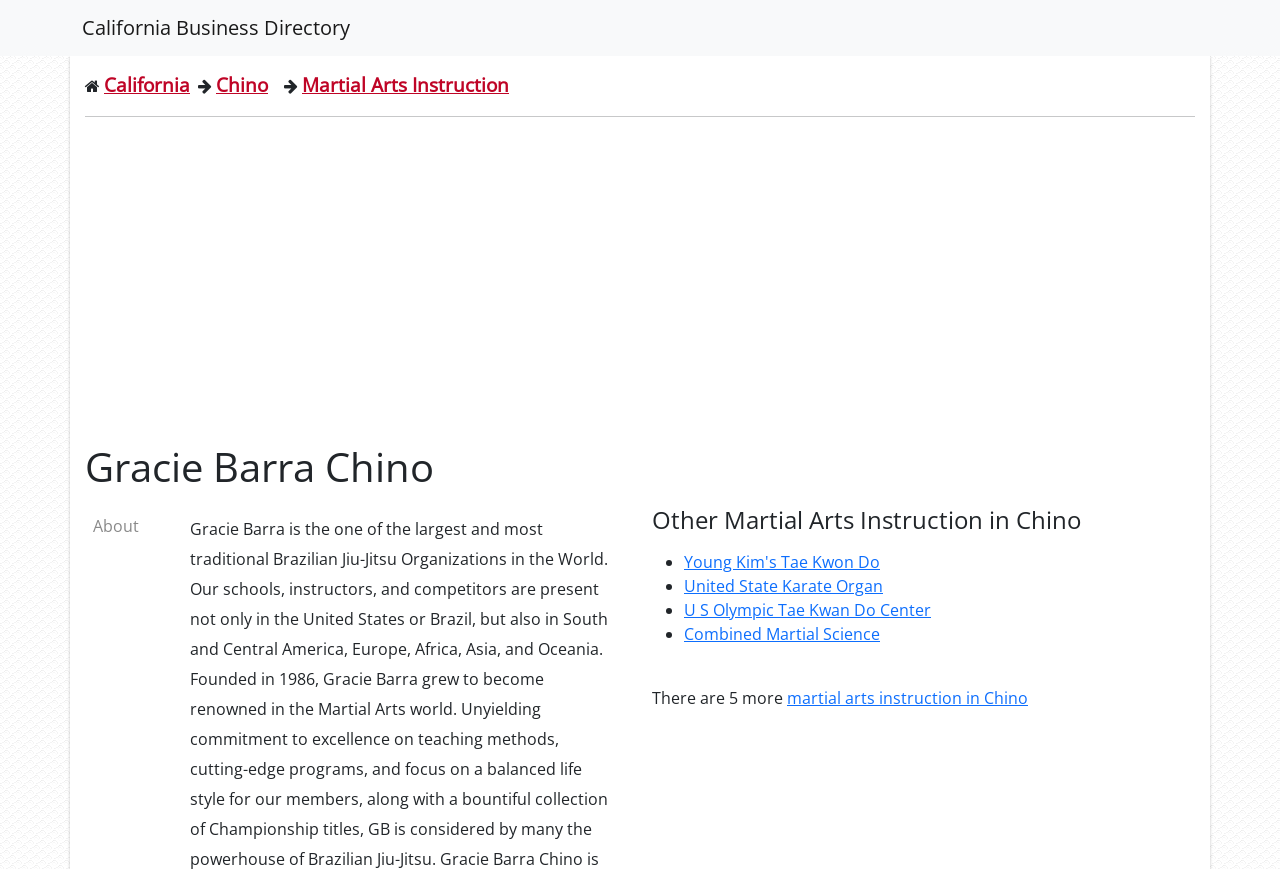Please extract the title of the webpage.

Gracie Barra Chino